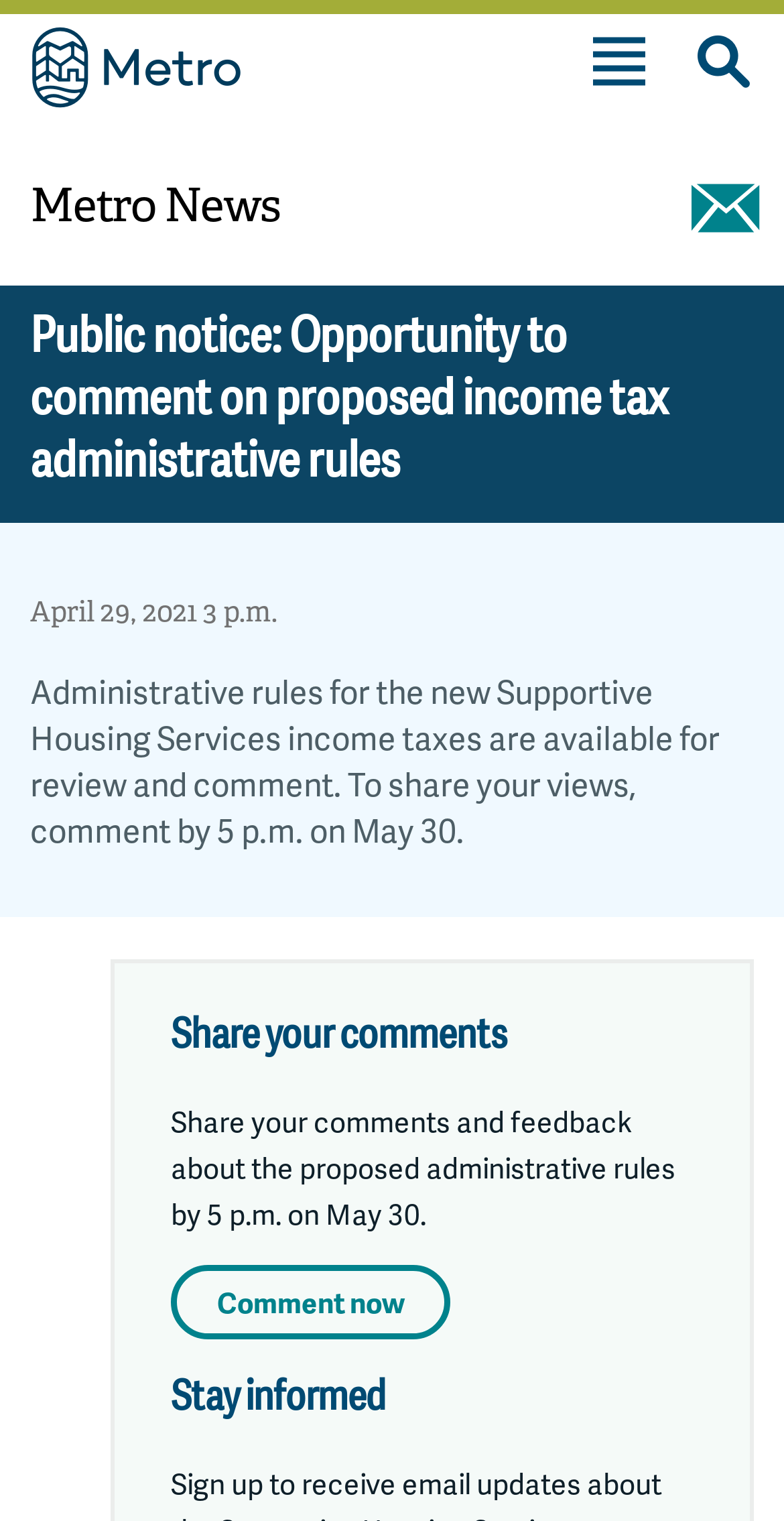What is the topic of the 'Reducing waste at home' section?
Please provide a comprehensive answer based on the details in the screenshot.

The topic of the 'Reducing waste at home' section can be inferred from the link 'Waste-wise holidays' which is a subcategory of 'Reducing waste at home', suggesting that this section provides tips and resources for reducing waste during holidays.